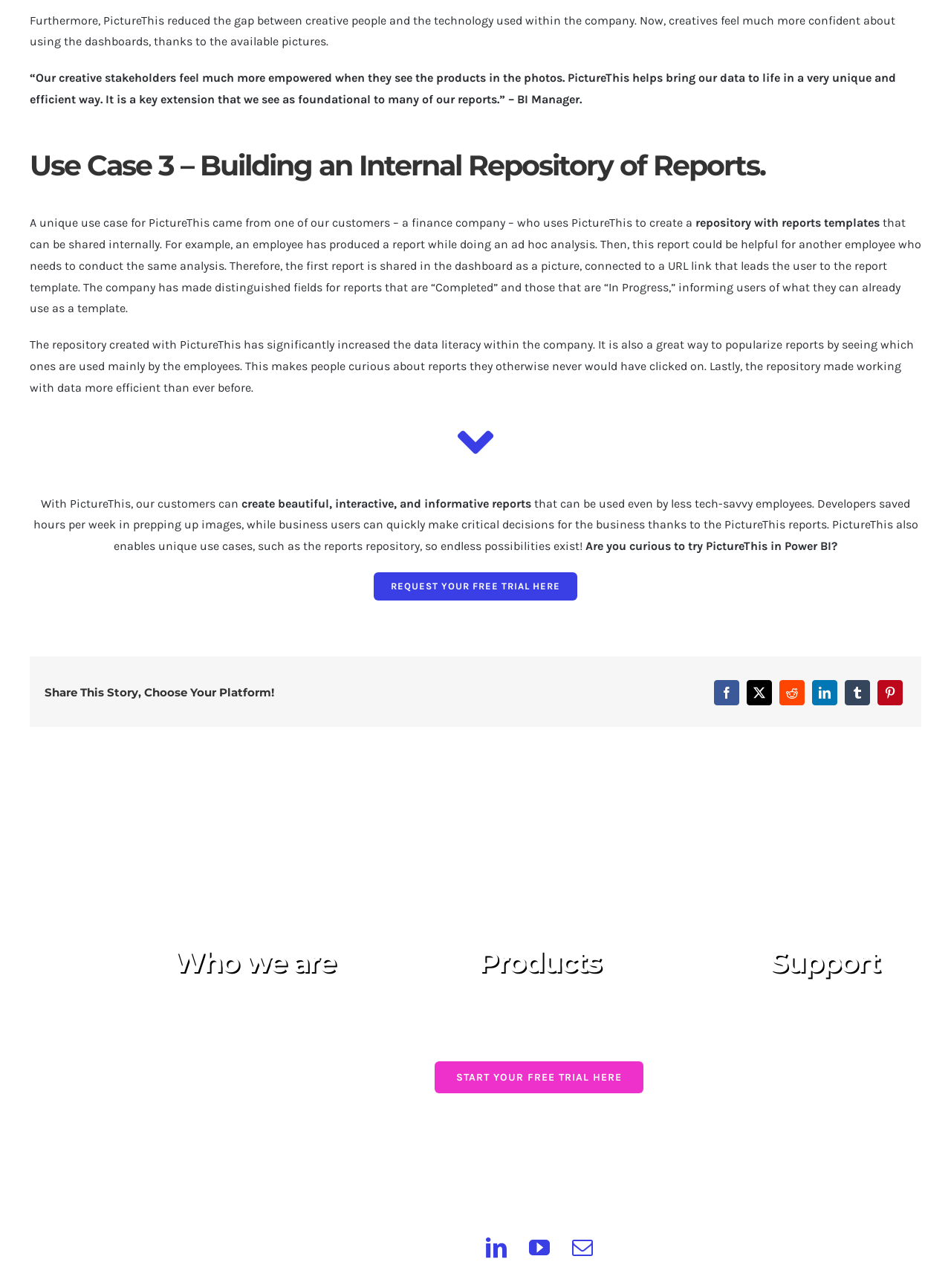Refer to the image and provide an in-depth answer to the question:
What can be shared internally using PictureThis?

The text mentions that one of the customers uses PictureThis to create a repository with reports templates that can be shared internally. This allows employees to access and use reports that have already been created.